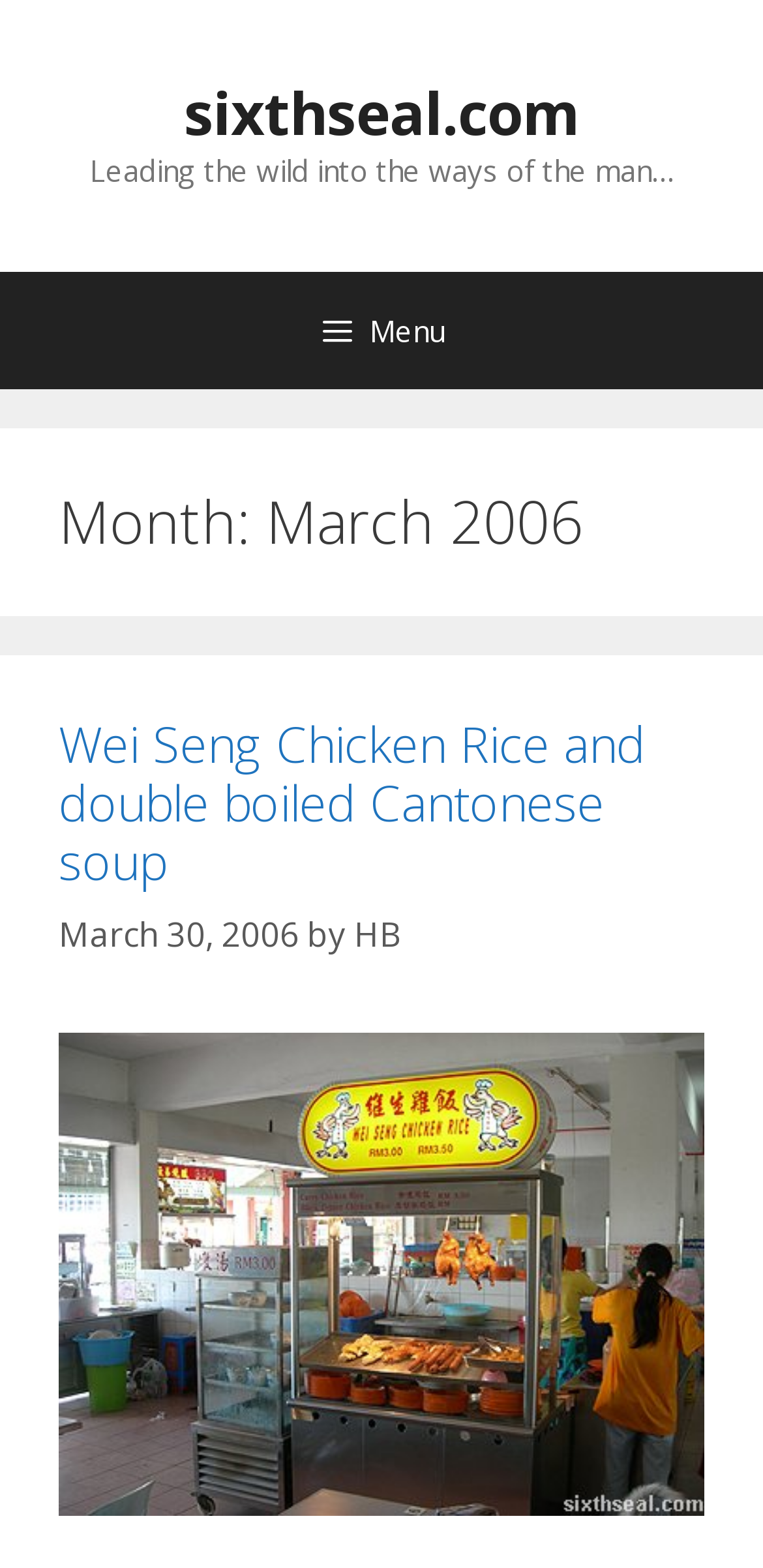Find the primary header on the webpage and provide its text.

Month: March 2006